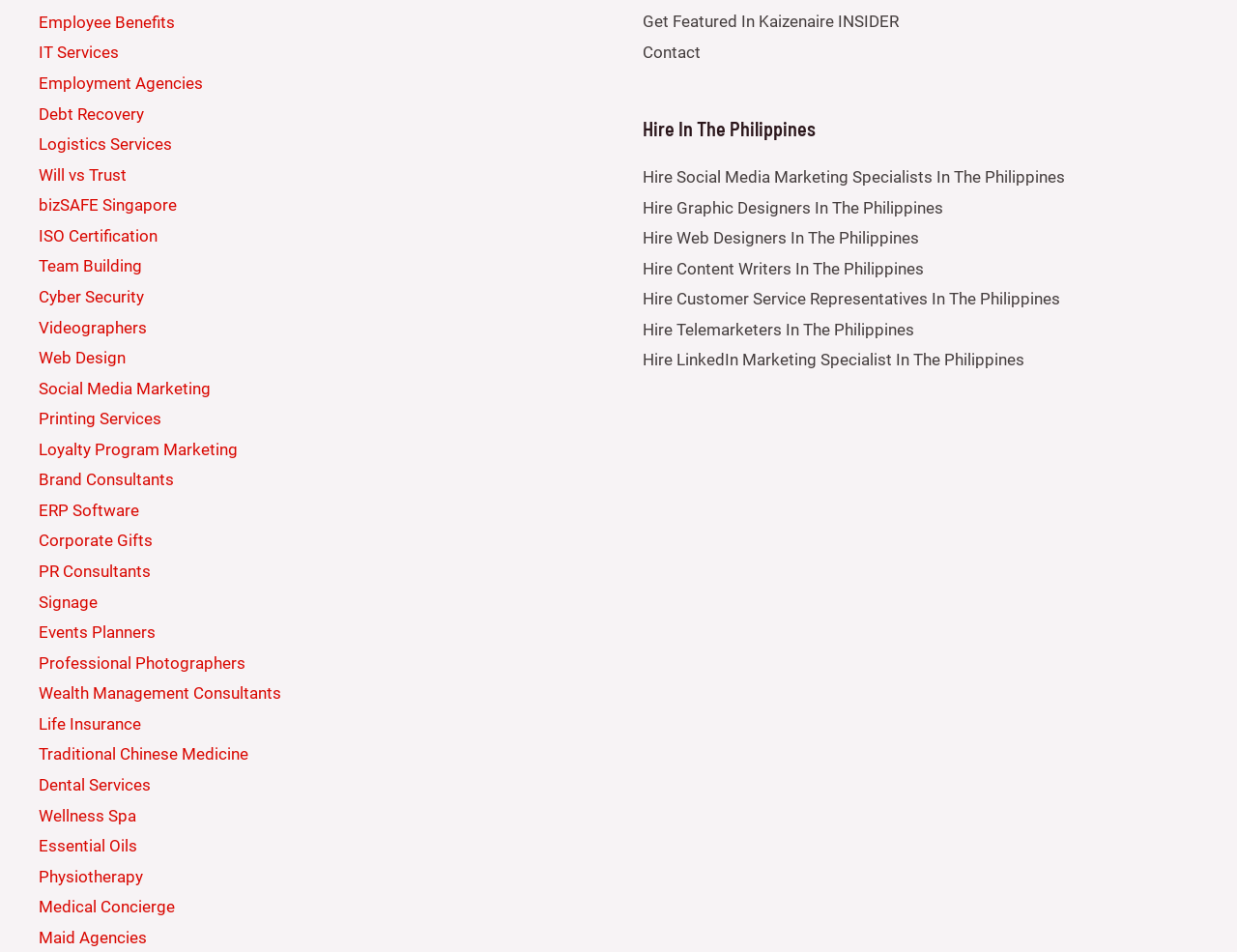What is the last link in the main section?
Answer the question with a single word or phrase by looking at the picture.

Maid Agencies